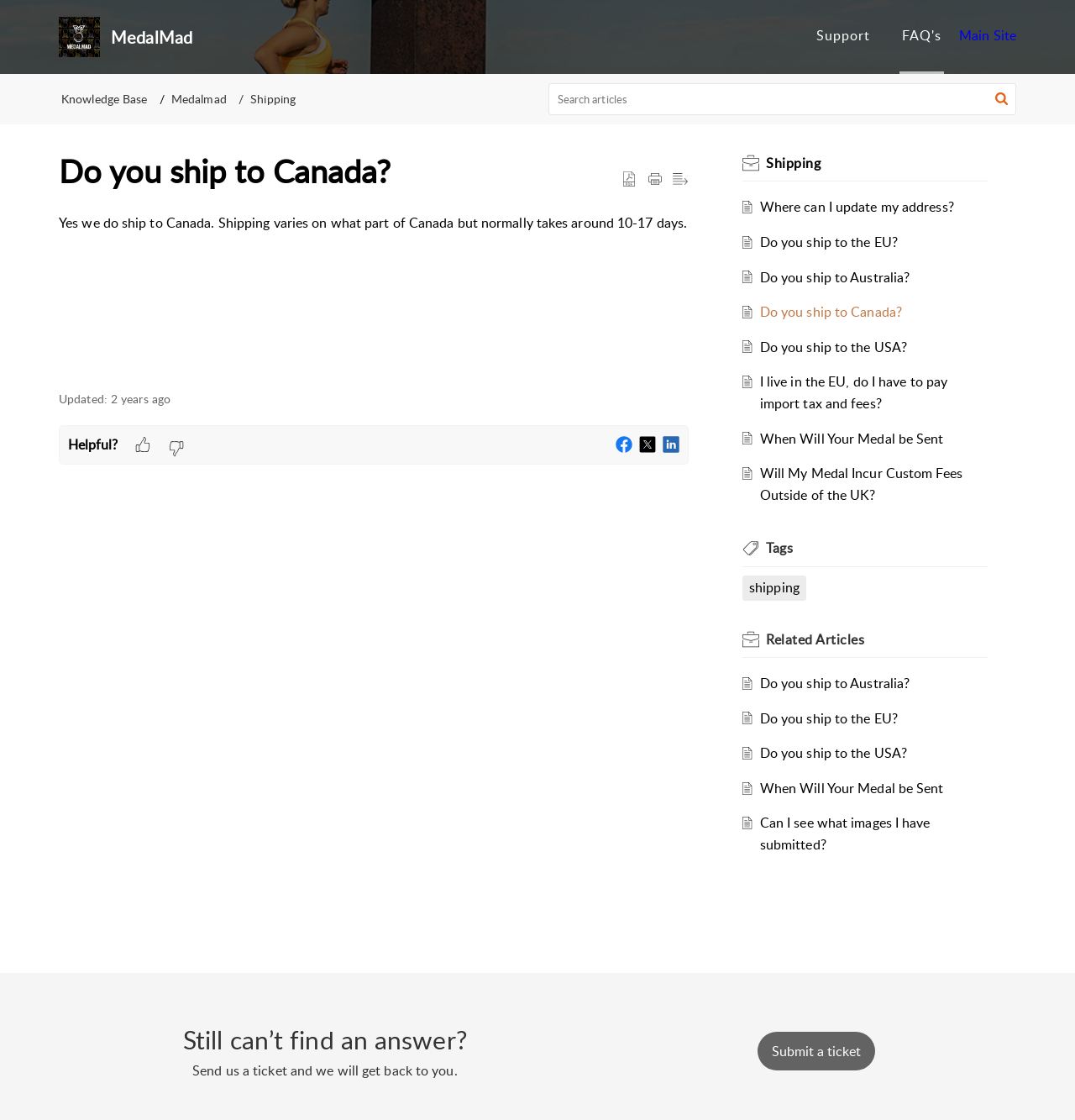Produce an extensive caption that describes everything on the webpage.

This webpage is about shipping information, specifically answering the question "Do you ship to Canada?" At the top, there are three "Skip to" links: "Skip to Content", "Skip to Menu", and "Skip to Footer". Below these links, there is a logo "MedalMad" and a navigation menu with tabs "Support", "FAQ's", and "Main Site". 

On the left side, there is a search bar with a search button and a breadcrumbs navigation menu. The main content area is divided into two sections. The first section has an article with a heading "Do you ship to Canada?" followed by a paragraph of text explaining the shipping details to Canada. Below this, there are links to social media platforms Facebook, Twitter, and LinkedIn.

The second section has a heading "Shipping" with several links to related shipping topics, such as "Where can I update my address?", "Do you ship to the EU?", "Do you ship to Australia?", and more. There is also a section with a heading "Tags" and a section with a heading "Related Articles" that lists several related articles.

At the bottom of the page, there is a message "Still can’t find an answer?" with a call-to-action to "Submit a ticket" and get a response from the support team.